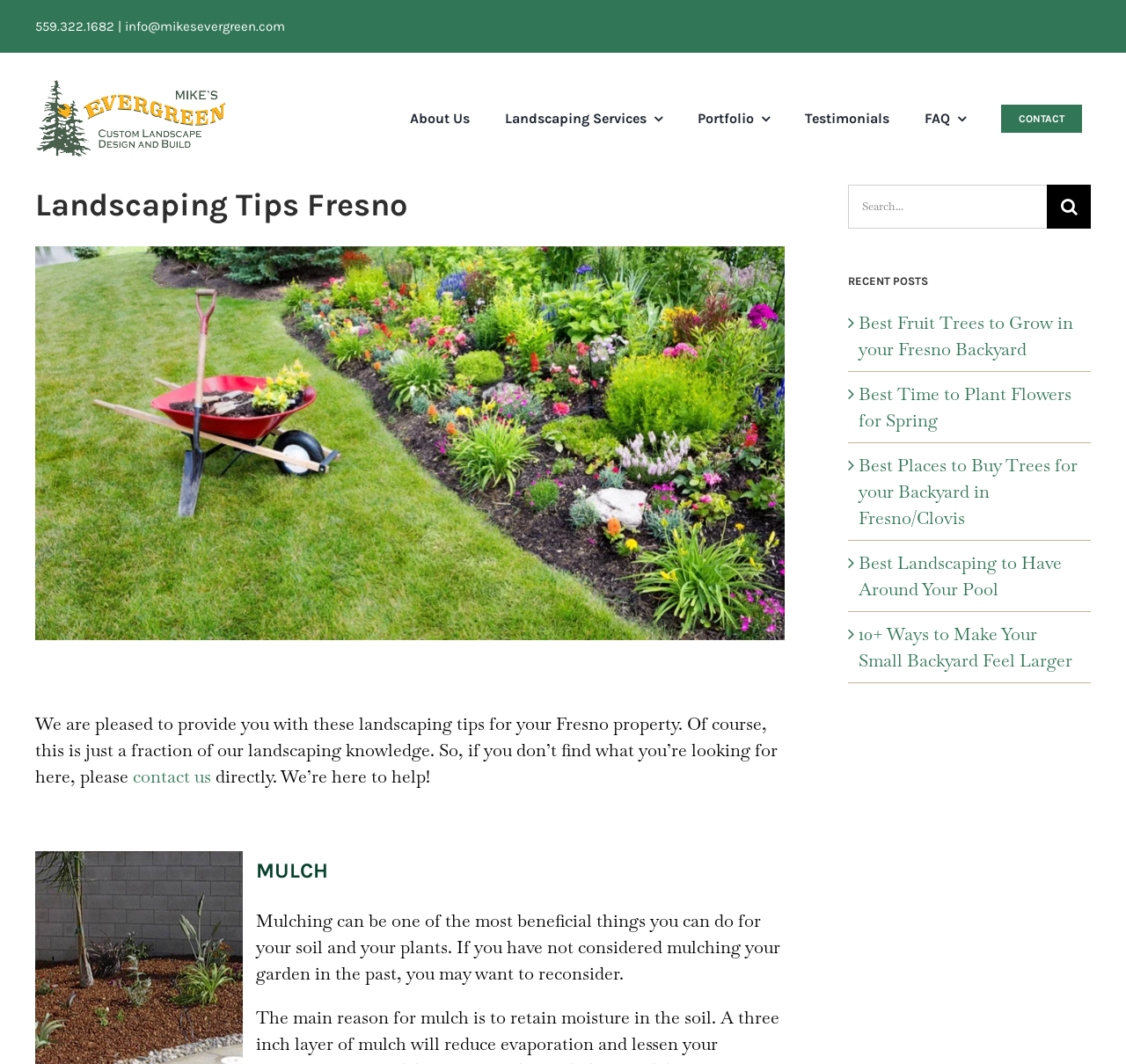What is the company's rating?
Refer to the image and respond with a one-word or short-phrase answer.

BBB A+ Rated